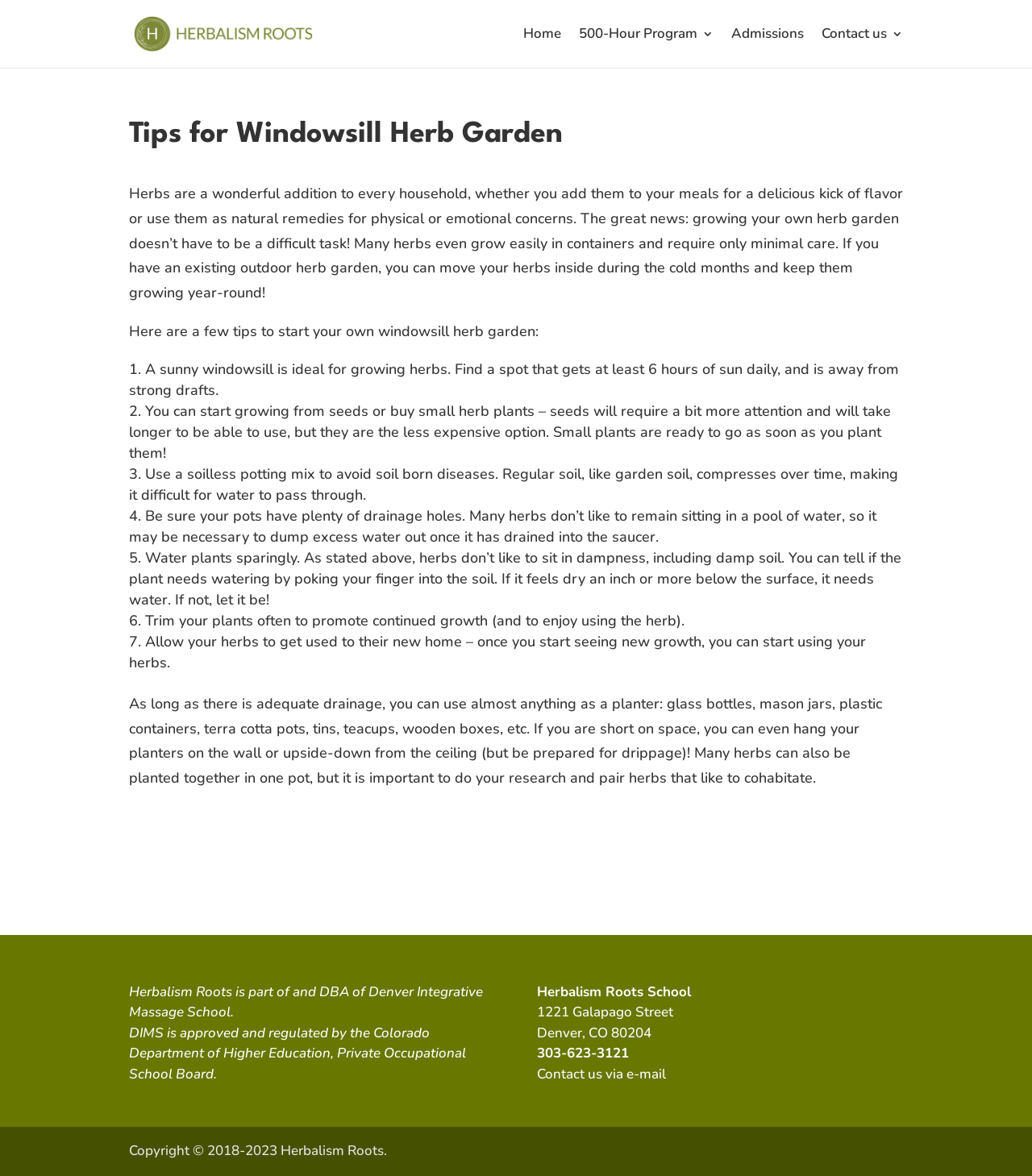Using the webpage screenshot and the element description SEO - 5ONE9 DESIGN, determine the bounding box coordinates. Specify the coordinates in the format (top-left x, top-left y, bottom-right x, bottom-right y) with values ranging from 0 to 1.

None